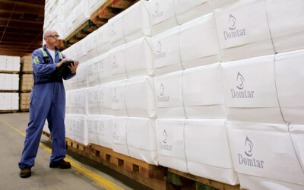What is on the packaging?
Based on the visual, give a brief answer using one word or a short phrase.

Domtar logo